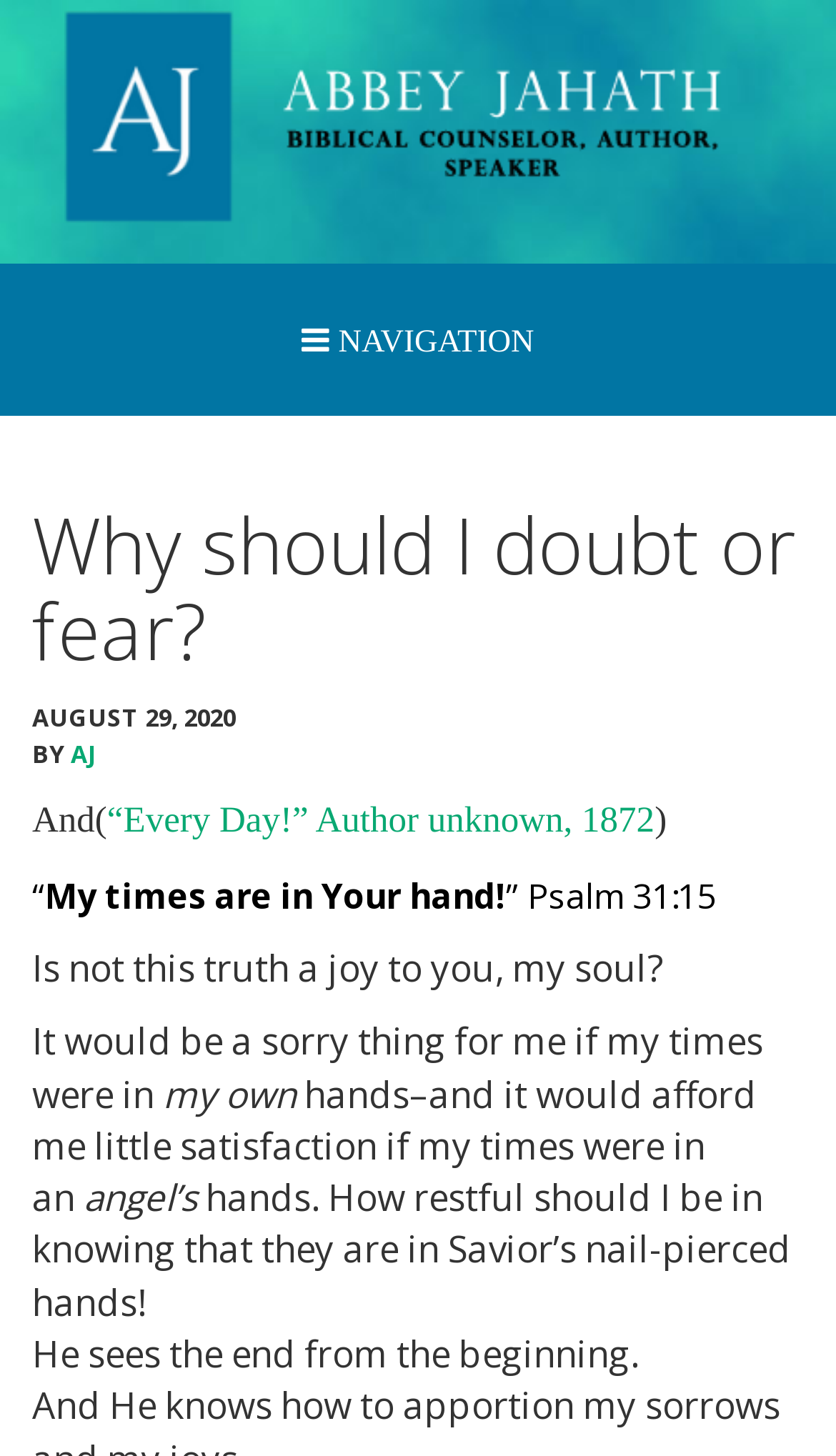From the webpage screenshot, predict the bounding box of the UI element that matches this description: "Home Abbey Jahath".

[0.076, 0.271, 0.924, 0.351]